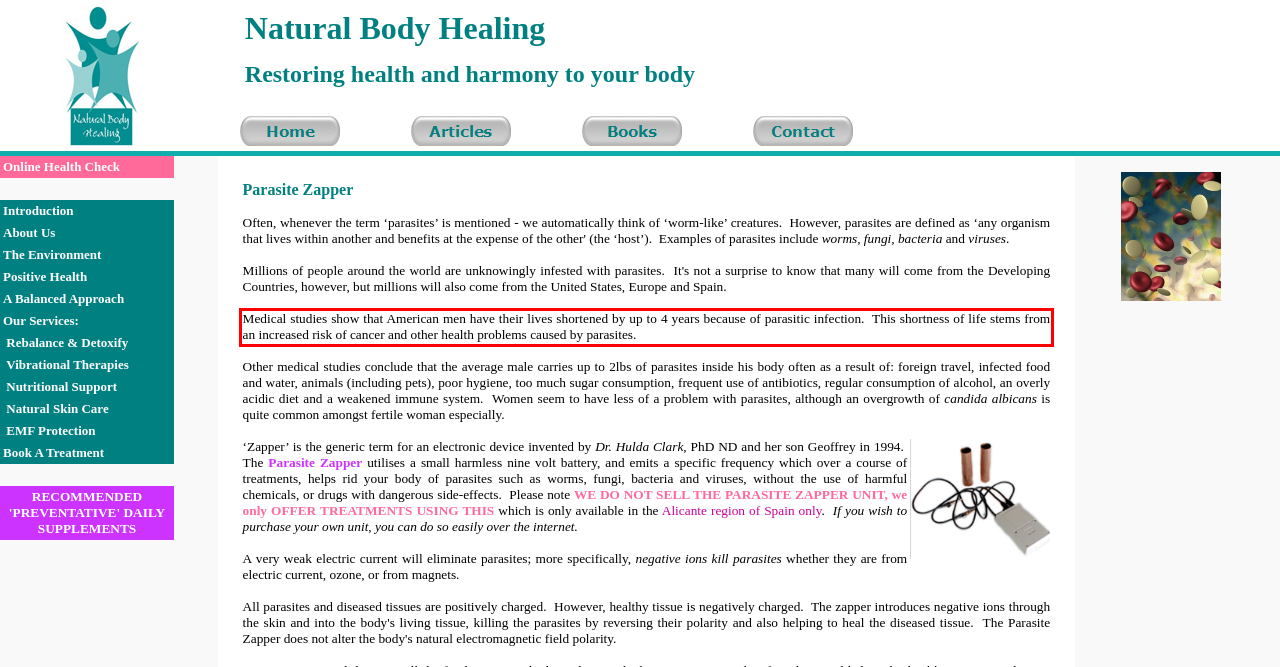You are given a webpage screenshot with a red bounding box around a UI element. Extract and generate the text inside this red bounding box.

Medical studies show that American men have their lives shortened by up to 4 years because of parasitic infection. This shortness of life stems from an increased risk of cancer and other health problems caused by parasites.